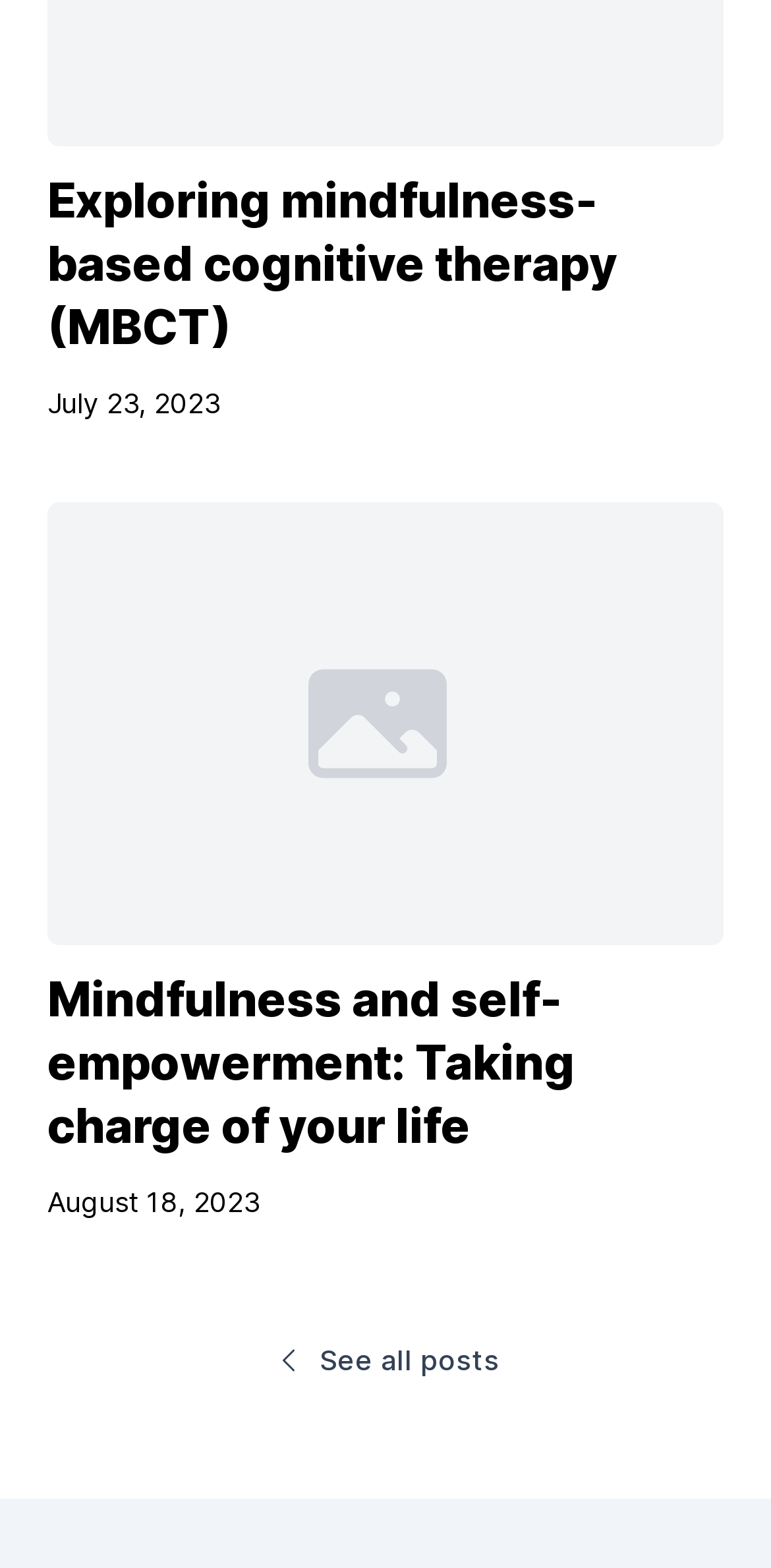Given the element description, predict the bounding box coordinates in the format (top-left x, top-left y, bottom-right x, bottom-right y), using floating point numbers between 0 and 1: See all posts

[0.271, 0.839, 0.729, 0.895]